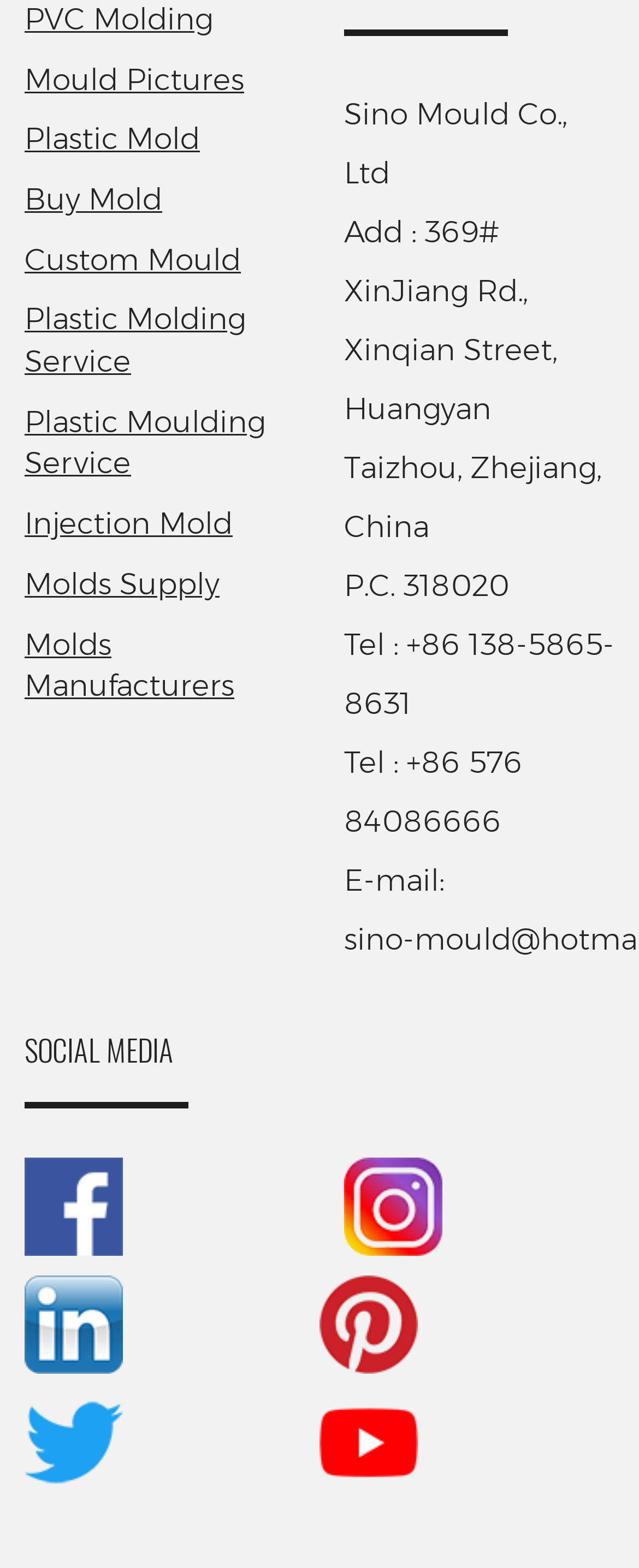Could you specify the bounding box coordinates for the clickable section to complete the following instruction: "Click Mould Pictures"?

[0.038, 0.038, 0.462, 0.065]